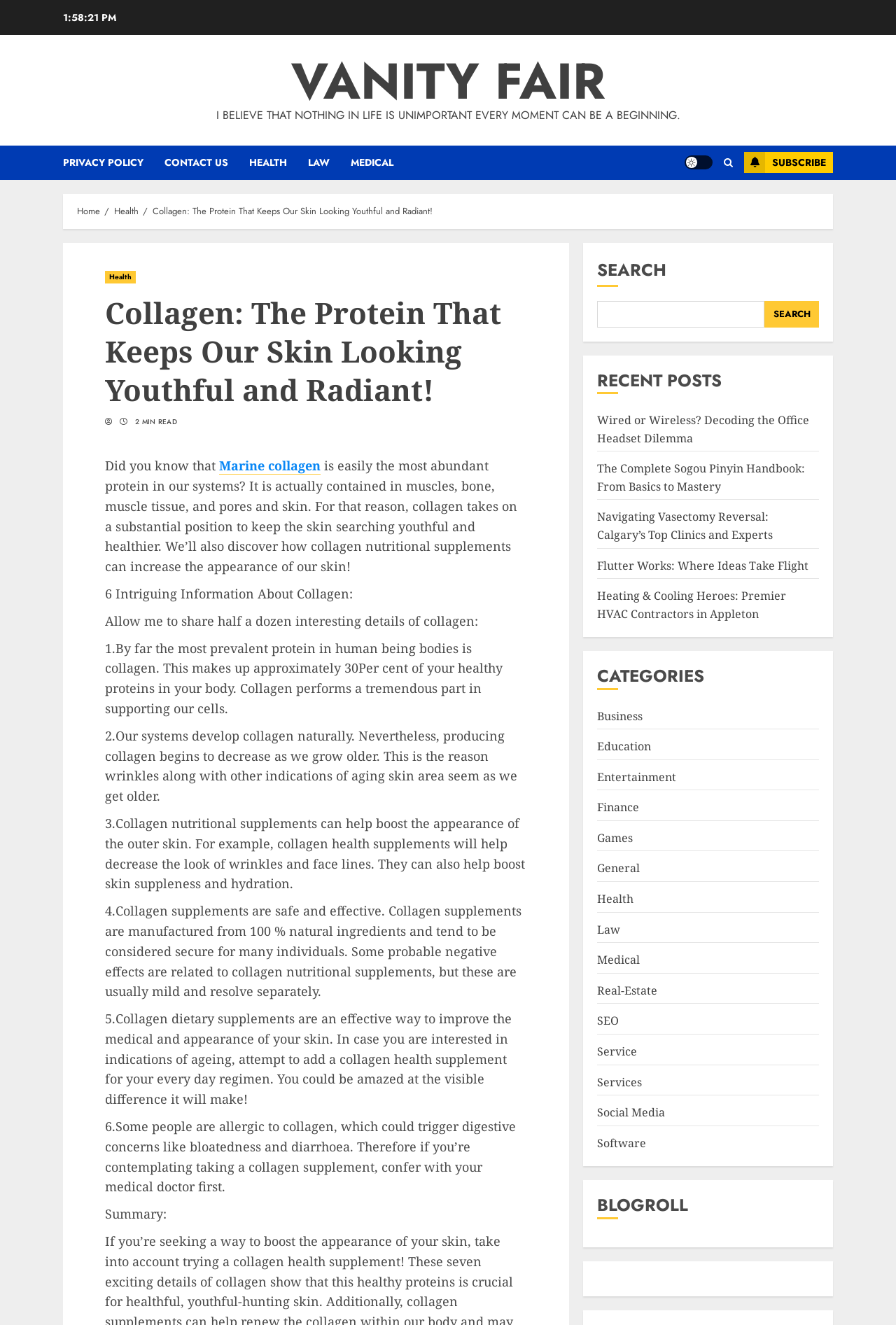Please identify the bounding box coordinates of the element I should click to complete this instruction: 'Go to last slide'. The coordinates should be given as four float numbers between 0 and 1, like this: [left, top, right, bottom].

None